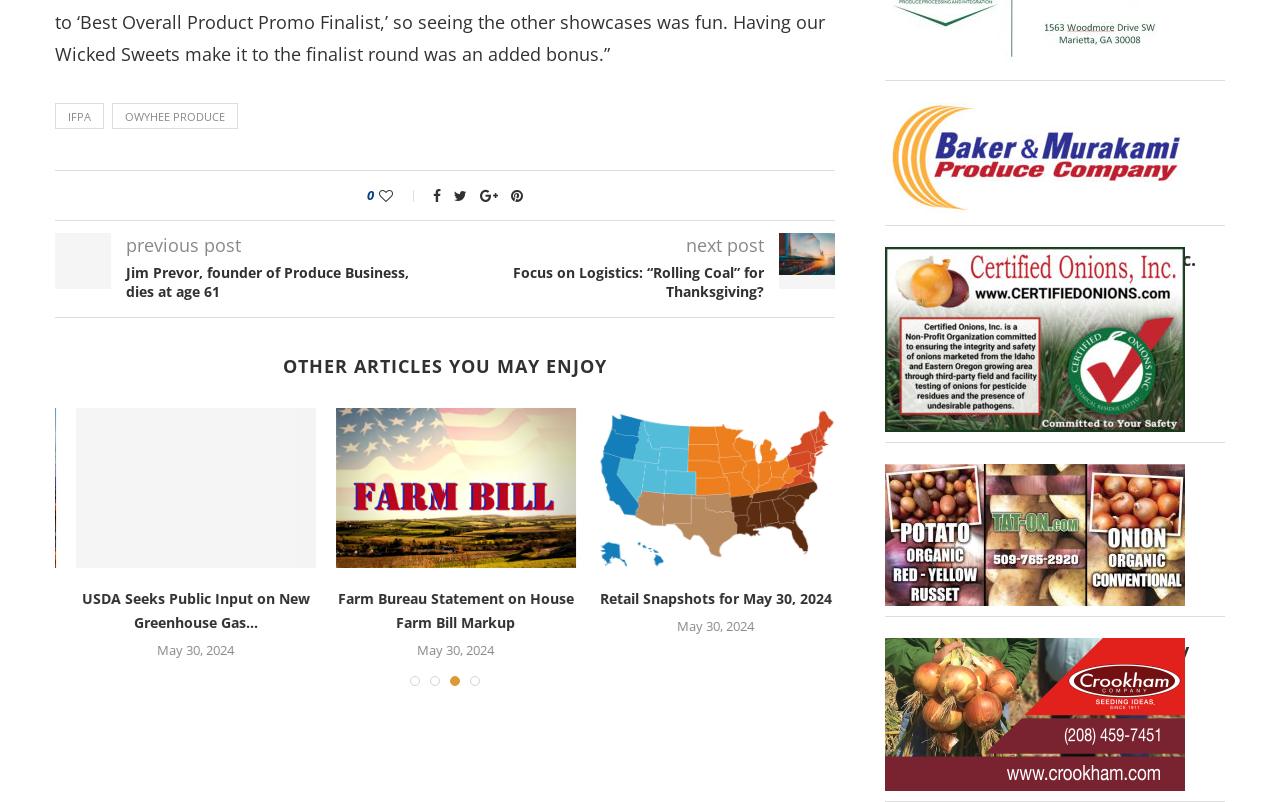How many company links are present in the webpage?
Respond to the question with a well-detailed and thorough answer.

The answer can be found by counting the number of link elements with company names (e.g. 'Baker & Murakami Produce Company', 'Certified Onions, Inc.', 'Tat-On, Inc.', 'Crookham Company') which are typically used to represent company links.